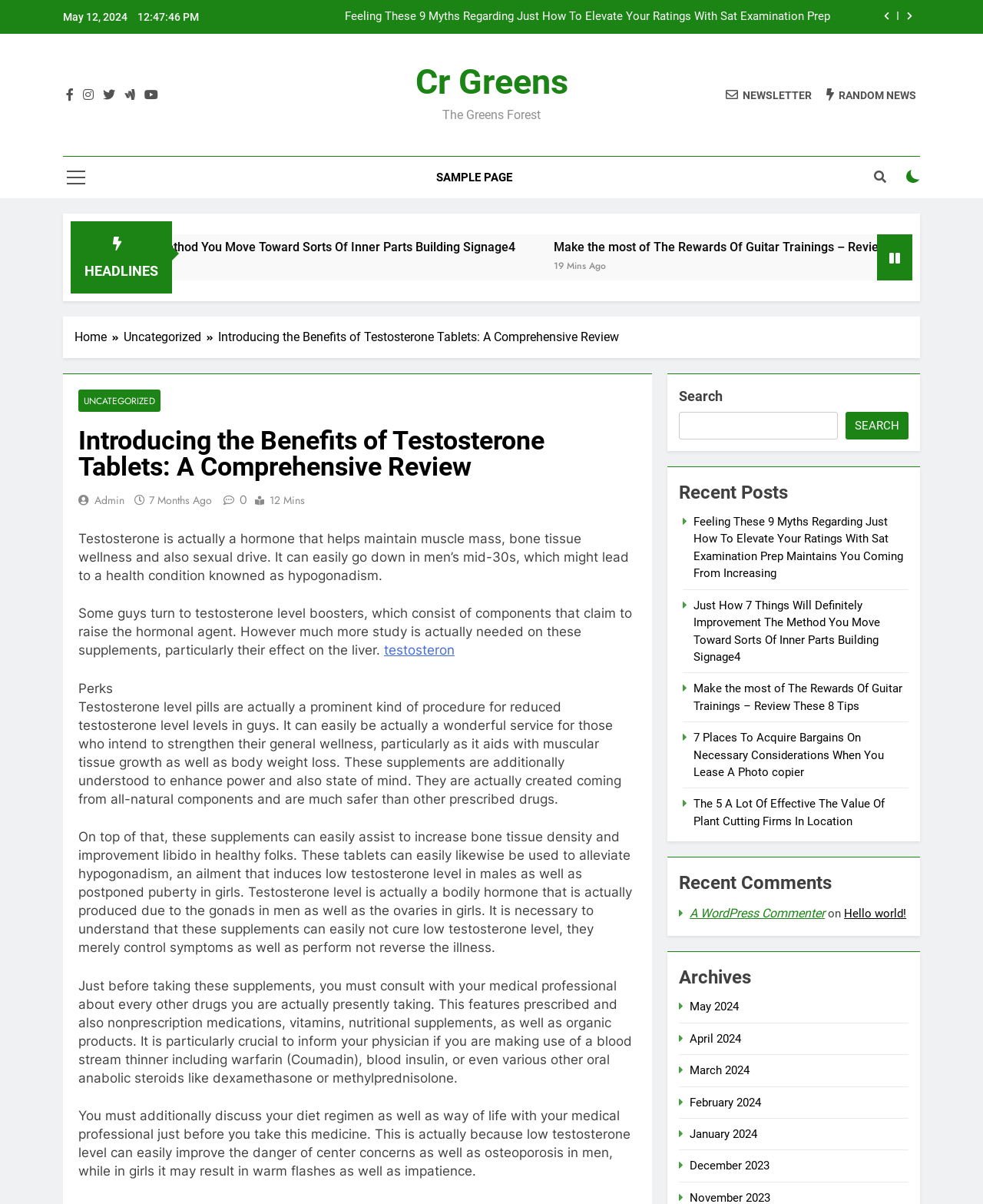Identify the bounding box coordinates of the area you need to click to perform the following instruction: "Check the newsletter".

[0.738, 0.072, 0.826, 0.085]